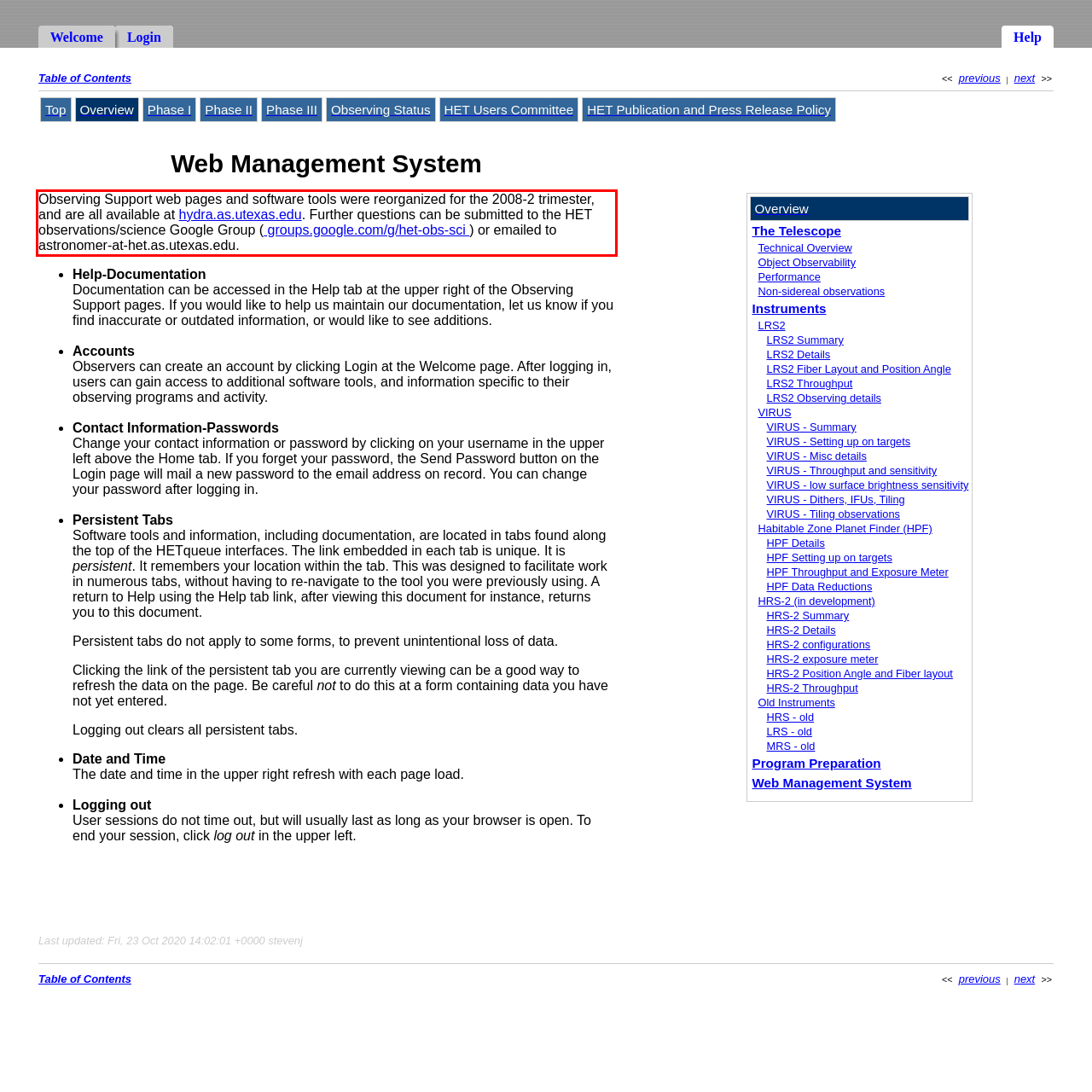Identify and extract the text within the red rectangle in the screenshot of the webpage.

Observing Support web pages and software tools were reorganized for the 2008-2 trimester, and are all available at hydra.as.utexas.edu. Further questions can be submitted to the HET observations/science Google Group ( groups.google.com/g/het-obs-sci ) or emailed to astronomer-at-het.as.utexas.edu.